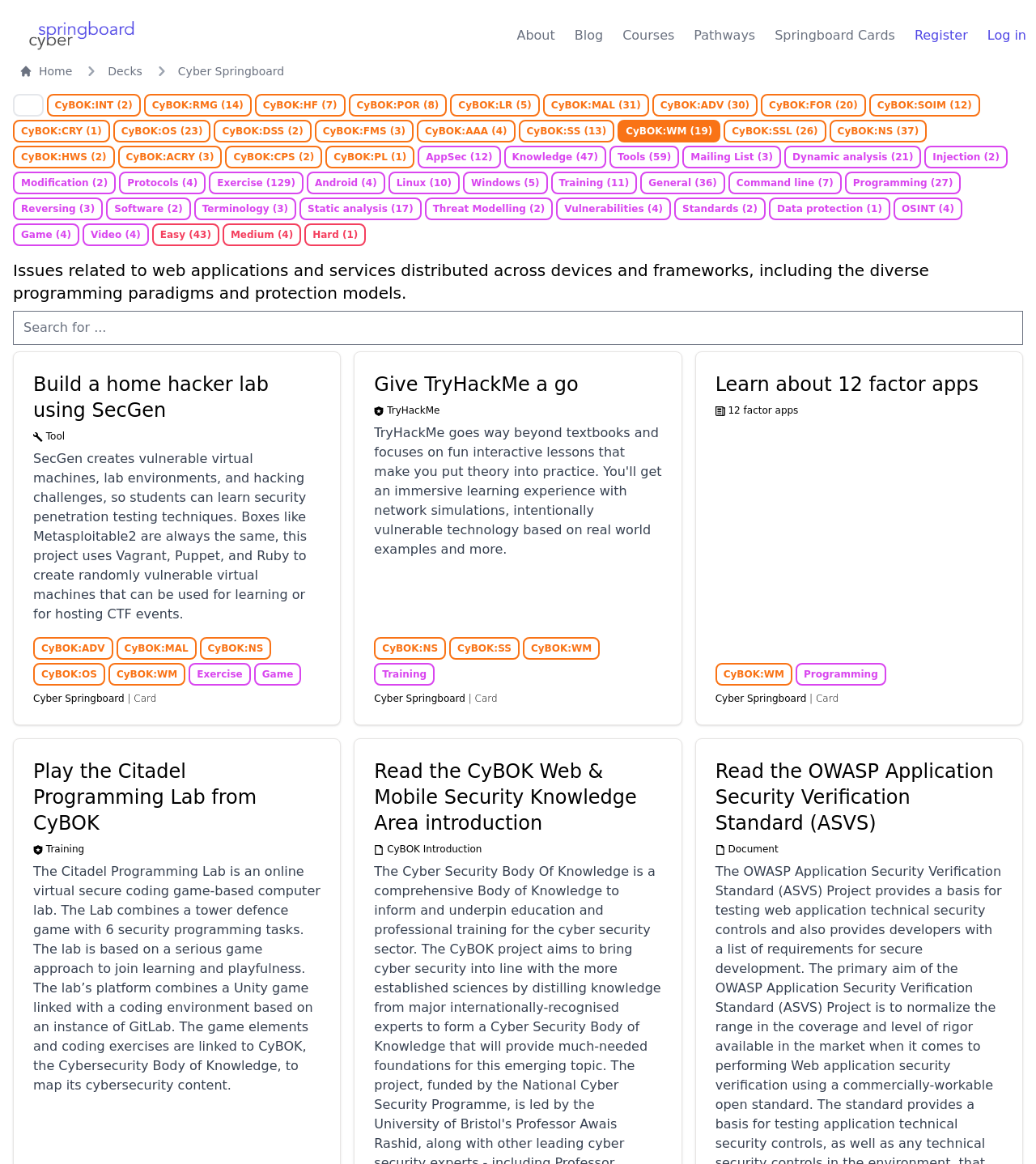Can you find the bounding box coordinates of the area I should click to execute the following instruction: "Click on the 'Tool' link"?

[0.032, 0.37, 0.063, 0.38]